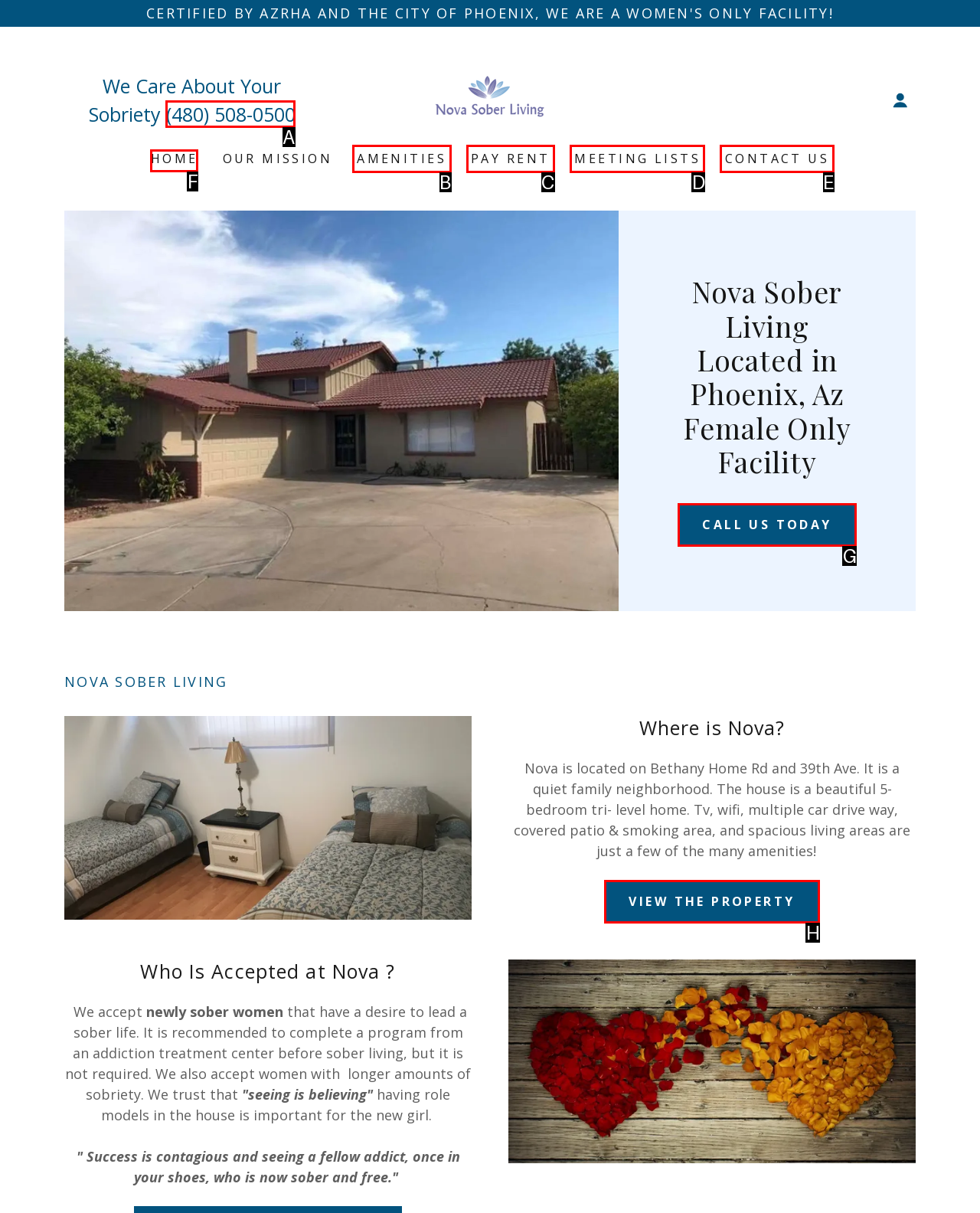Tell me which option I should click to complete the following task: Call the phone number Answer with the option's letter from the given choices directly.

A